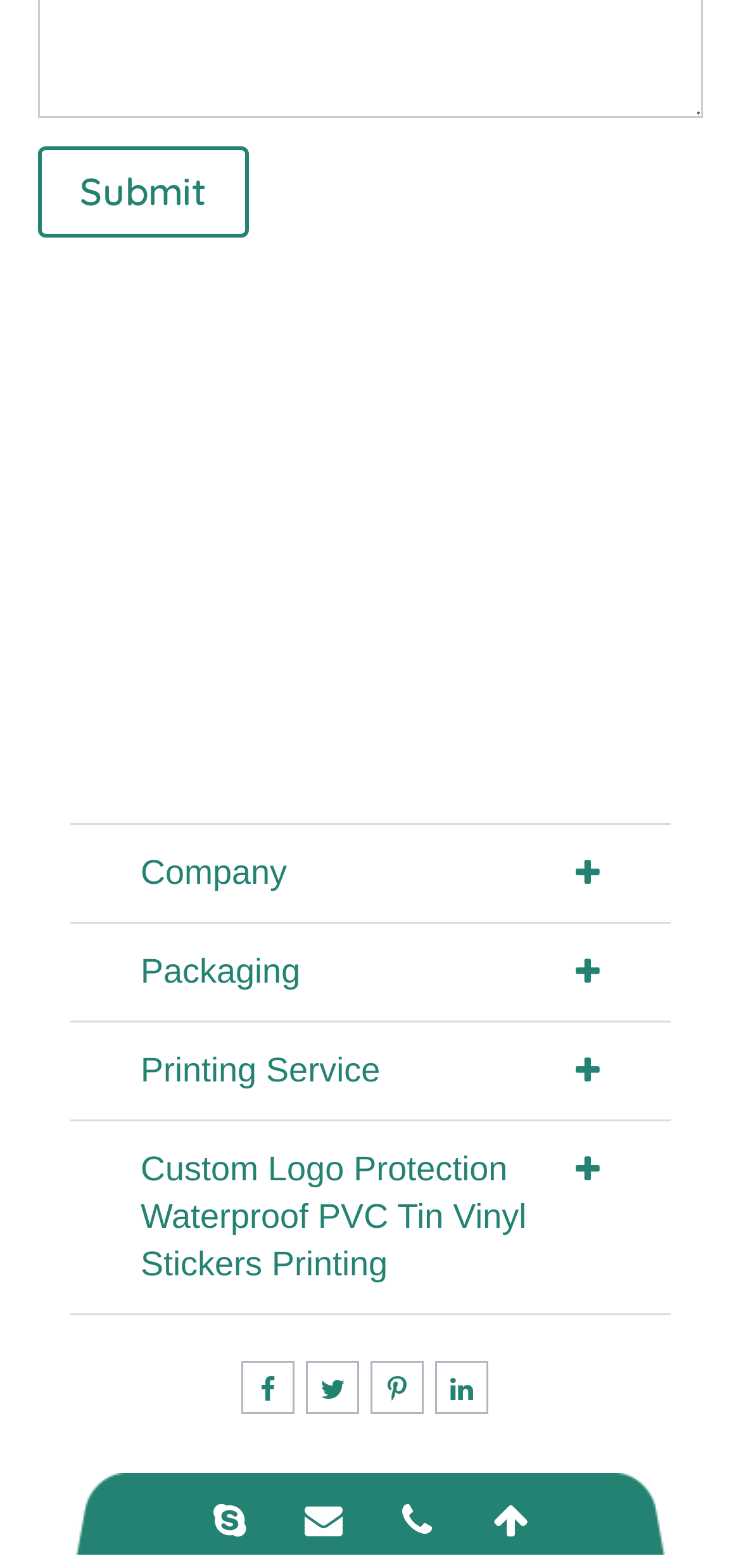Please determine the bounding box coordinates for the UI element described as: "title="E-mail"".

[0.373, 0.94, 0.5, 0.992]